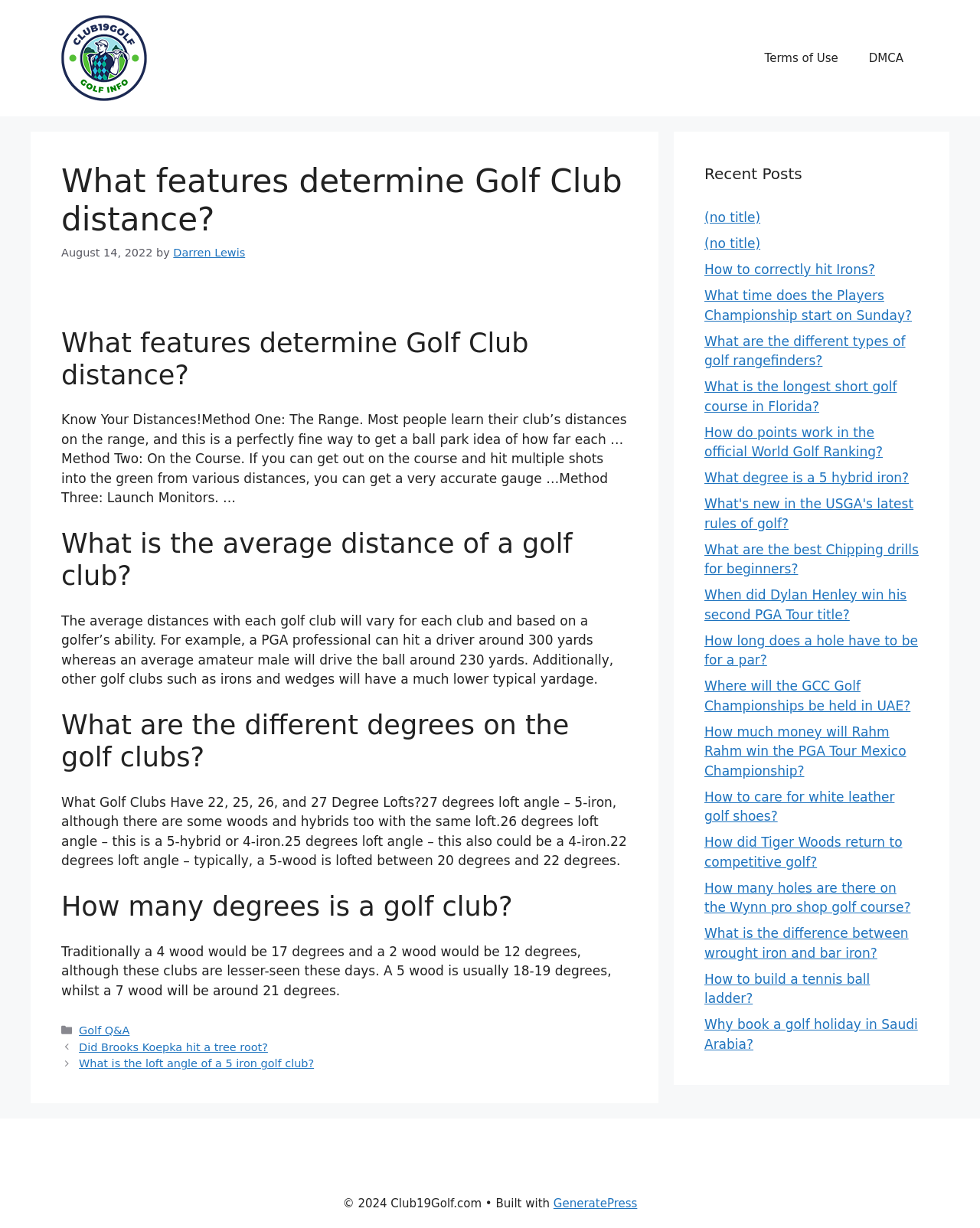Based on what you see in the screenshot, provide a thorough answer to this question: What is the typical yardage of a 5-iron?

According to the webpage, a 5-iron typically has a 27 degrees loft angle. This information is provided in the section discussing the different degrees on golf clubs.